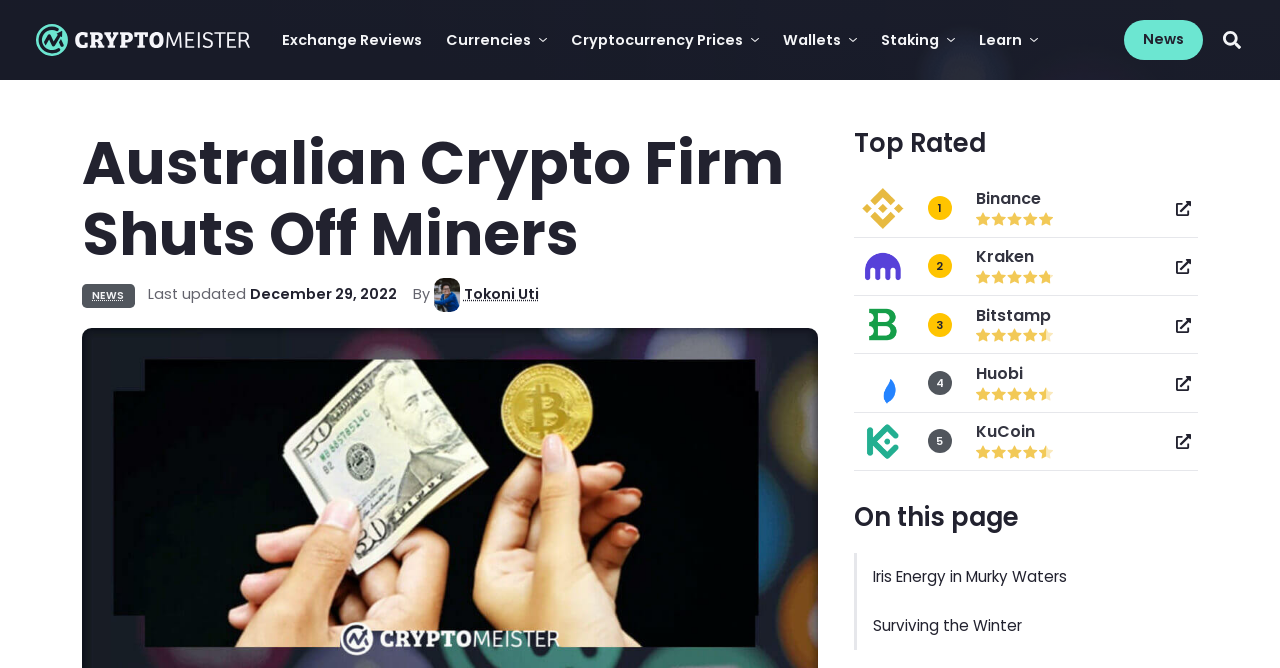Please extract and provide the main headline of the webpage.

Australian Crypto Firm Shuts Off Miners 